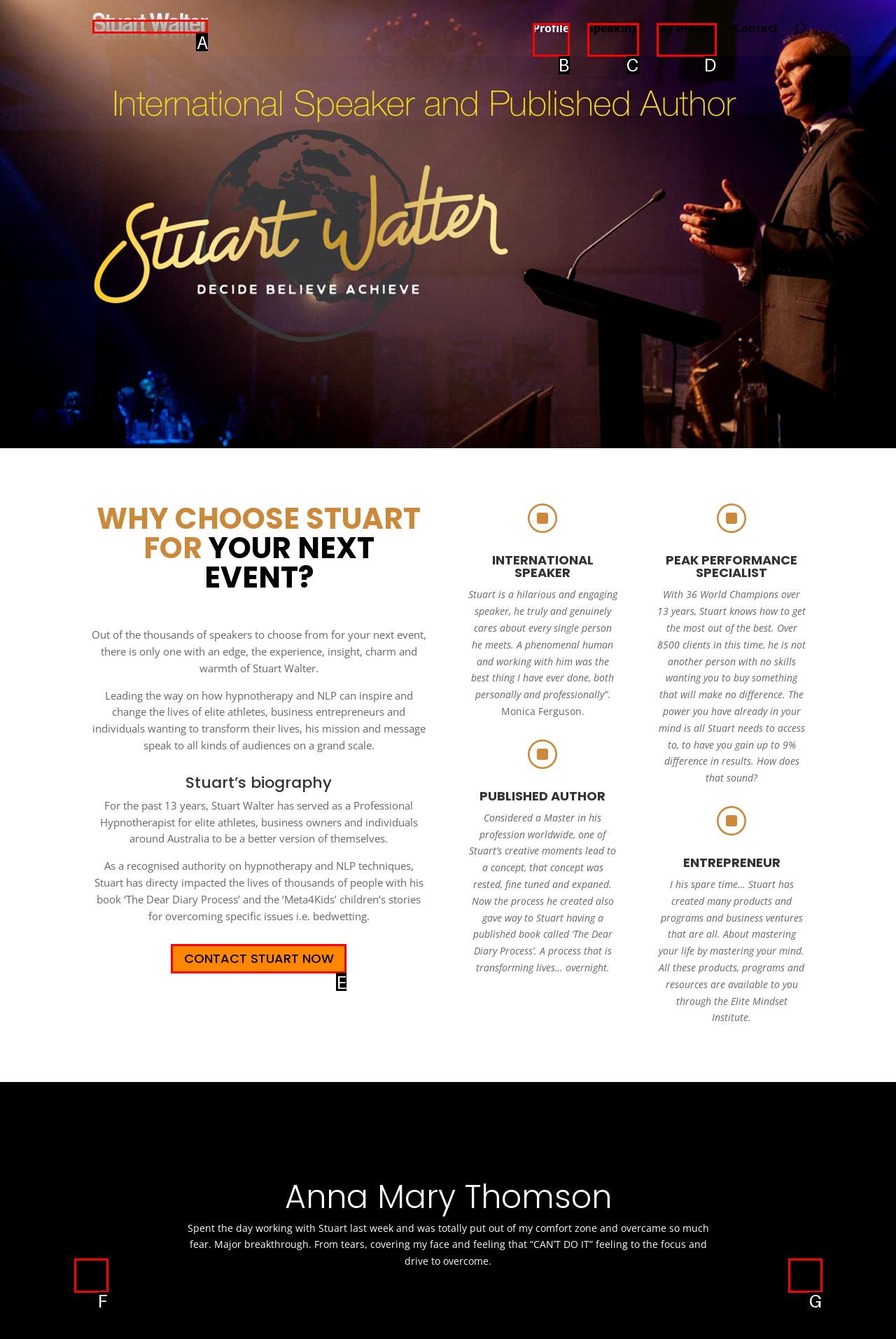Find the option that matches this description: alt="Stuart Walter"
Provide the corresponding letter directly.

A